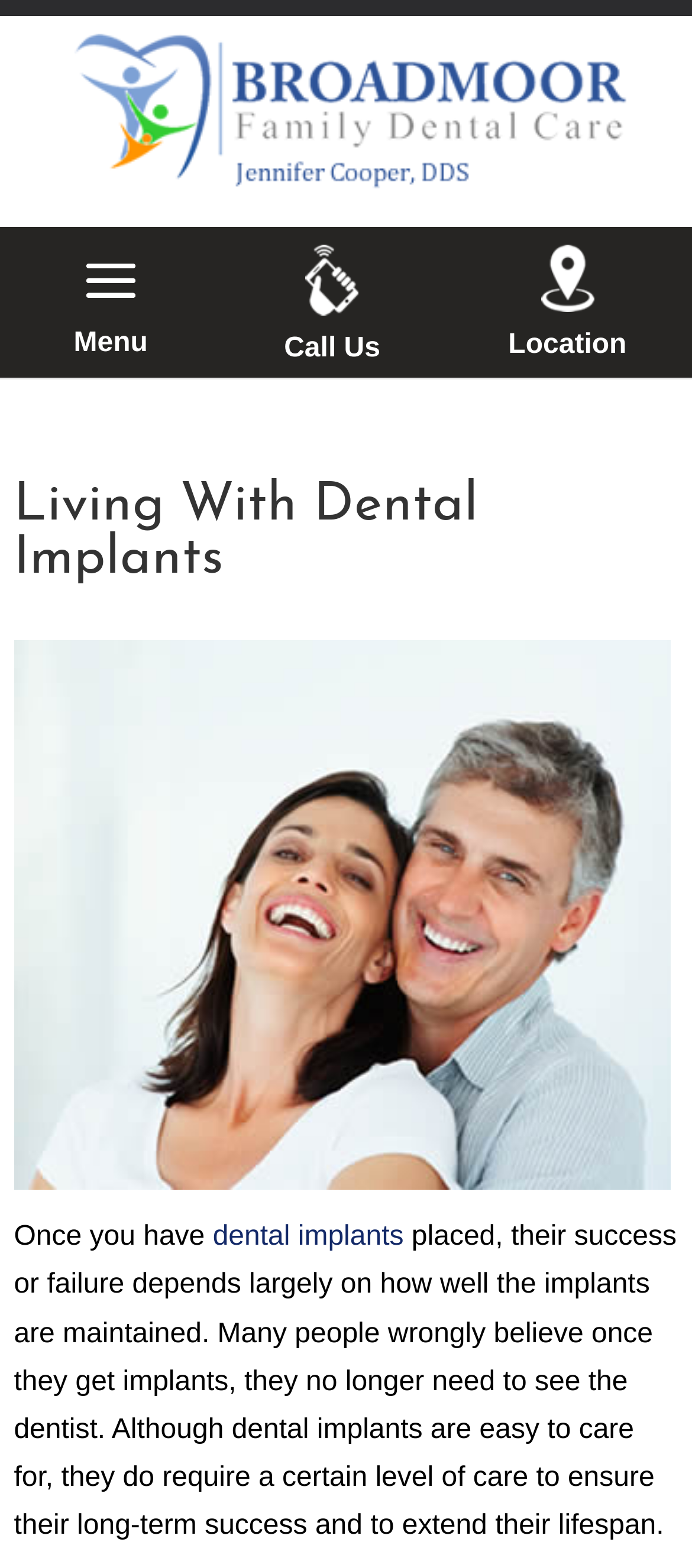What is a common misconception about dental implants?
Answer the question using a single word or phrase, according to the image.

No longer need to see the dentist